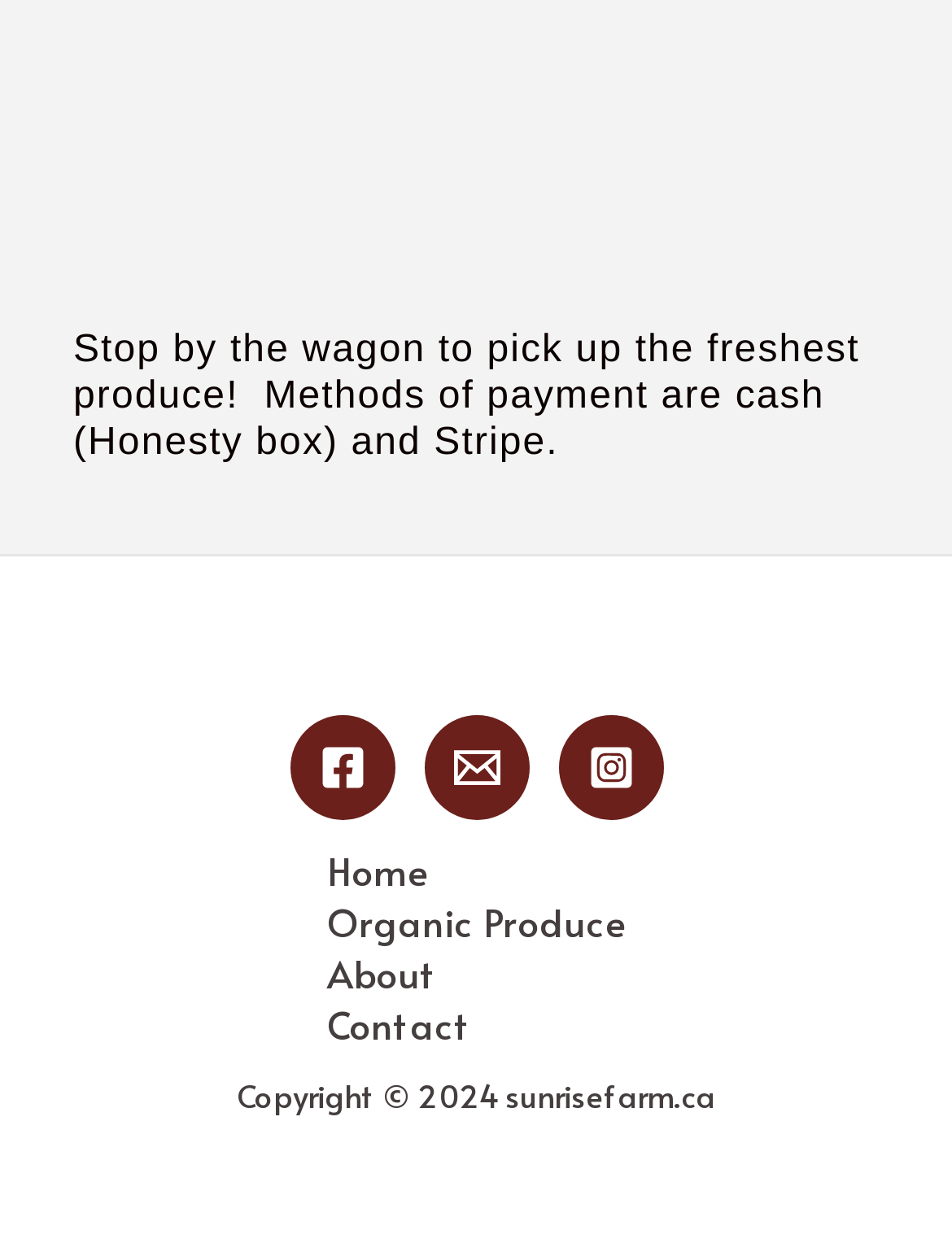What is the method of payment?
Please provide an in-depth and detailed response to the question.

The method of payment can be determined by reading the StaticText element with the ID 281, which states 'Methods of payment are cash (Honesty box) and Stripe.'